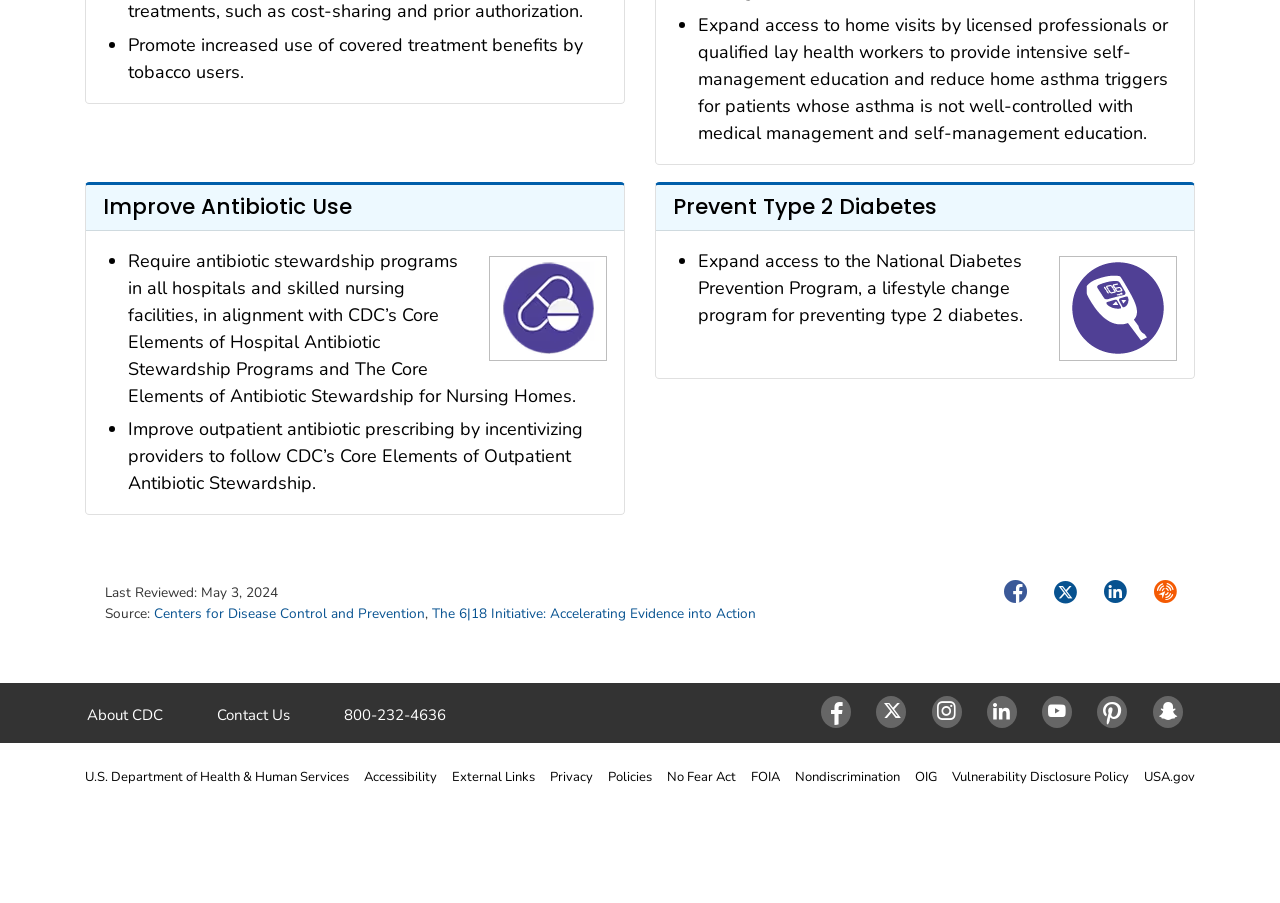How many social media platforms are listed in the footer?
Based on the image, answer the question in a detailed manner.

In the footer of the webpage, there are links to 8 social media platforms, including Facebook, Twitter, LinkedIn, and others.